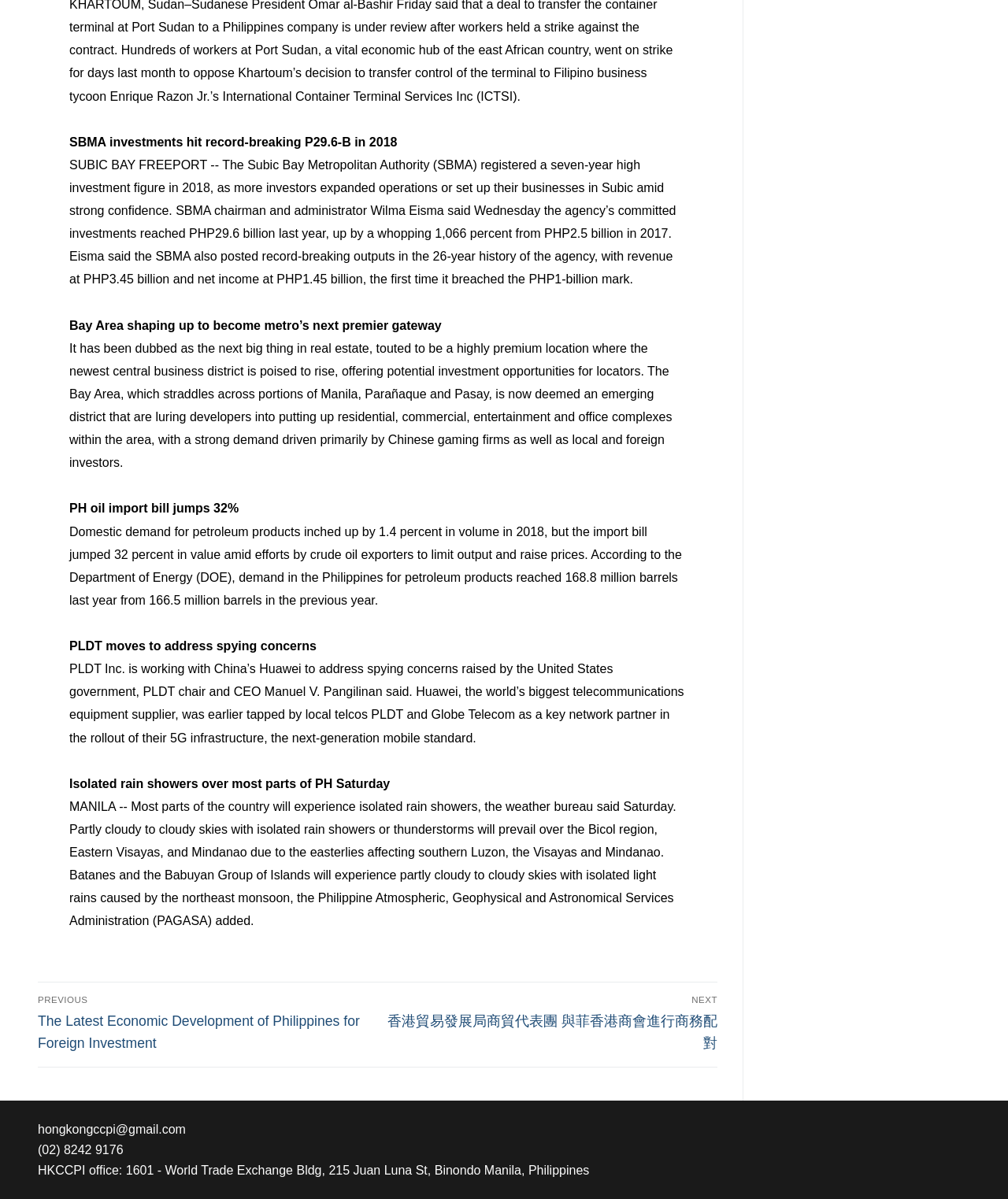What is the name of the company working with Huawei to address spying concerns?
Look at the image and provide a detailed response to the question.

The text states, 'PLDT Inc. is working with China’s Huawei to address spying concerns raised by the United States government...'